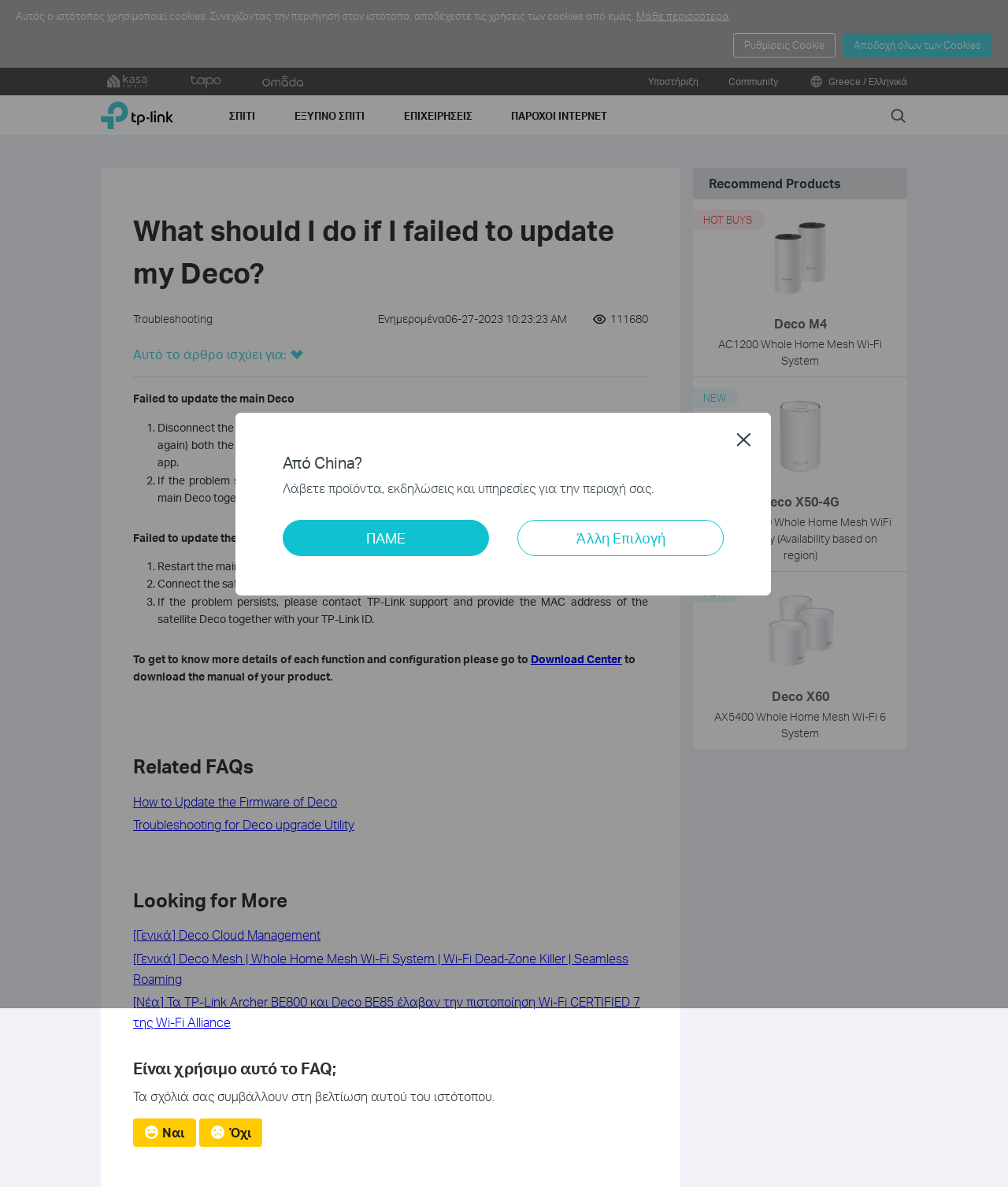Could you provide the bounding box coordinates for the portion of the screen to click to complete this instruction: "Click the 'Download Center' link"?

[0.527, 0.549, 0.617, 0.56]